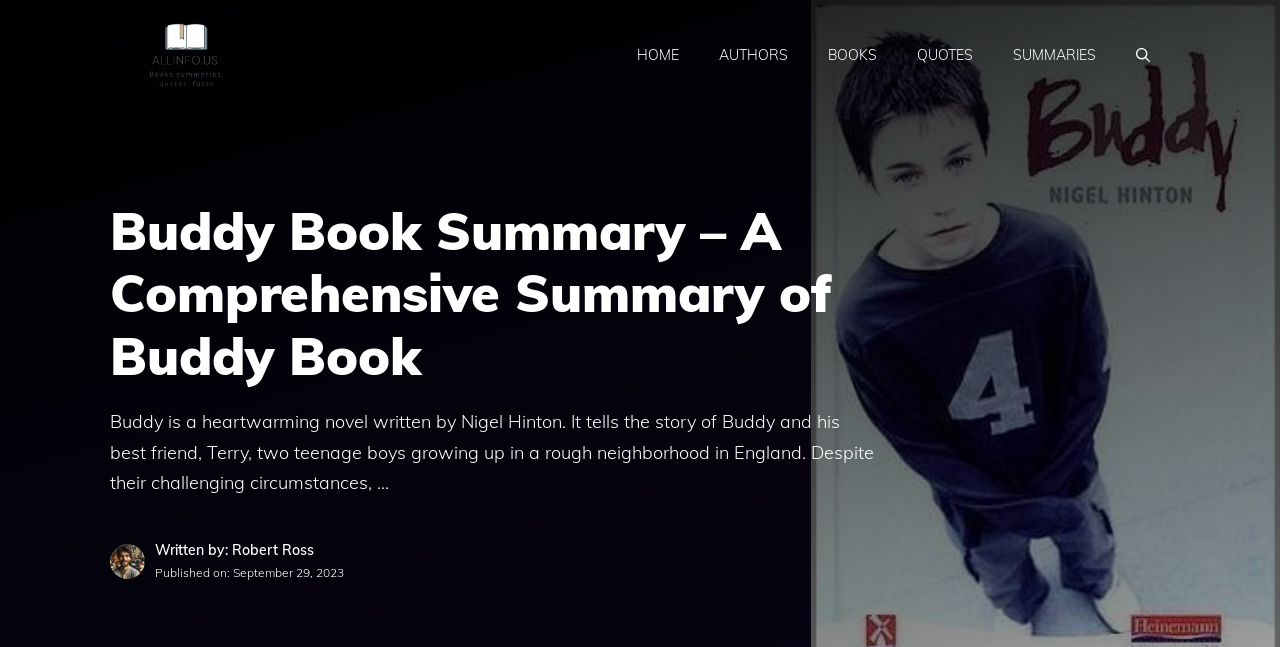What is the name of the author of the book summary? Examine the screenshot and reply using just one word or a brief phrase.

Robert Ross